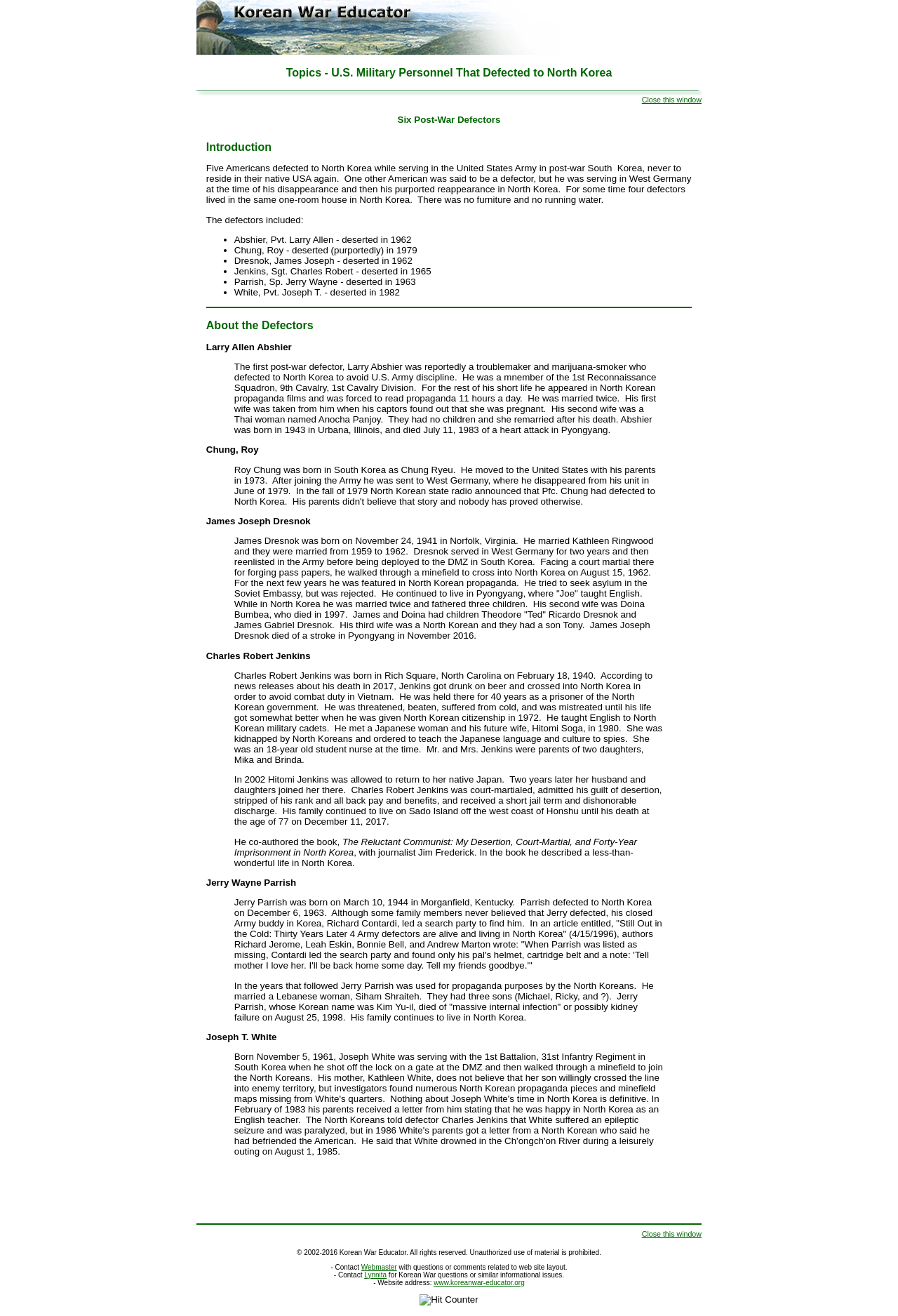Given the description of the UI element: "Uncategorized", predict the bounding box coordinates in the form of [left, top, right, bottom], with each value being a float between 0 and 1.

None